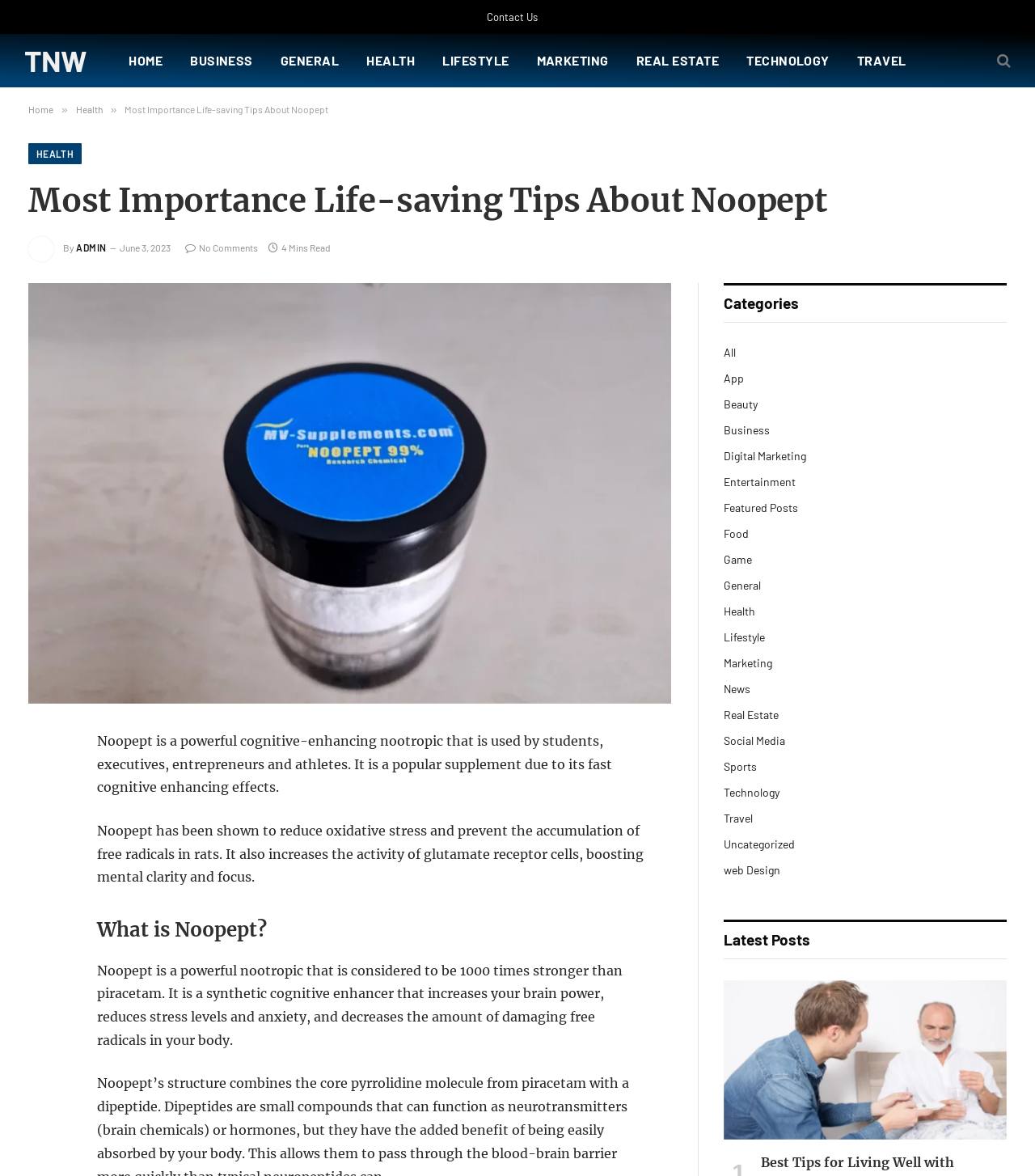Determine the bounding box for the described UI element: "Business".

[0.17, 0.029, 0.258, 0.074]